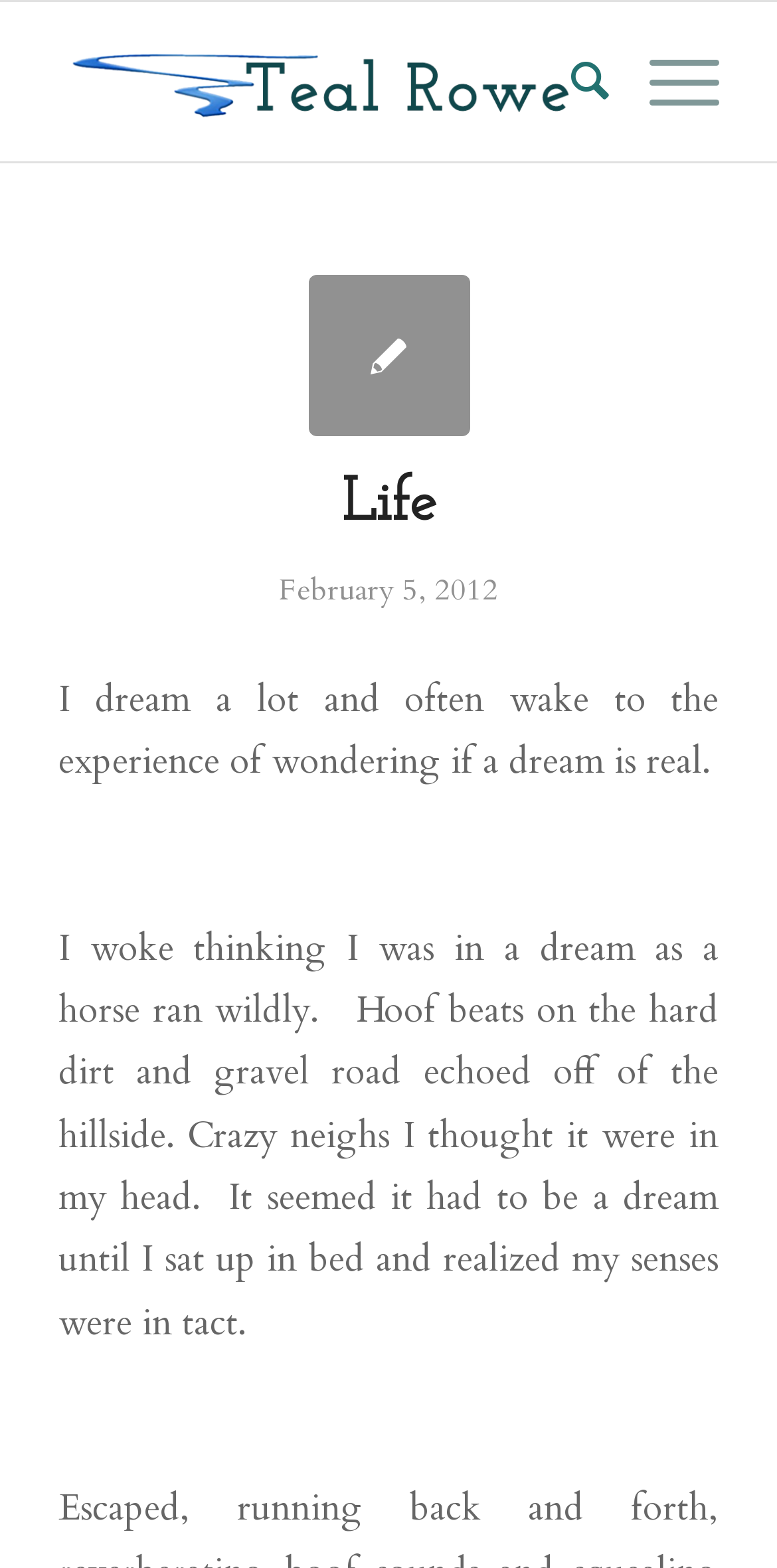What is the name of the logo?
Utilize the information in the image to give a detailed answer to the question.

The logo is an image element located at the top left of the webpage, and its OCR text is 'Teal Rowe Astrology'.